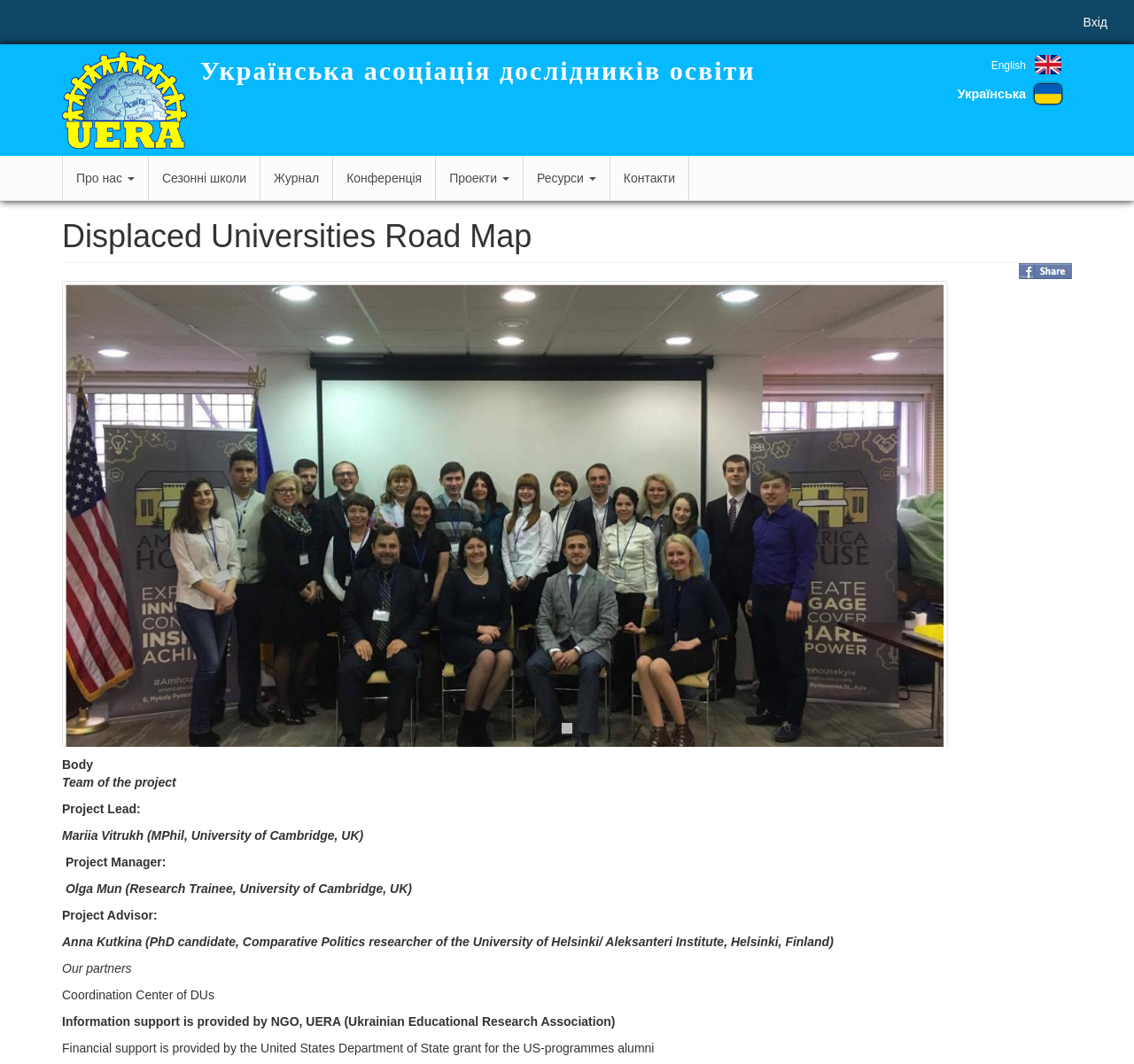Determine the bounding box coordinates for the UI element matching this description: "Українська асоціація дослідників освіти".

[0.165, 0.042, 0.678, 0.092]